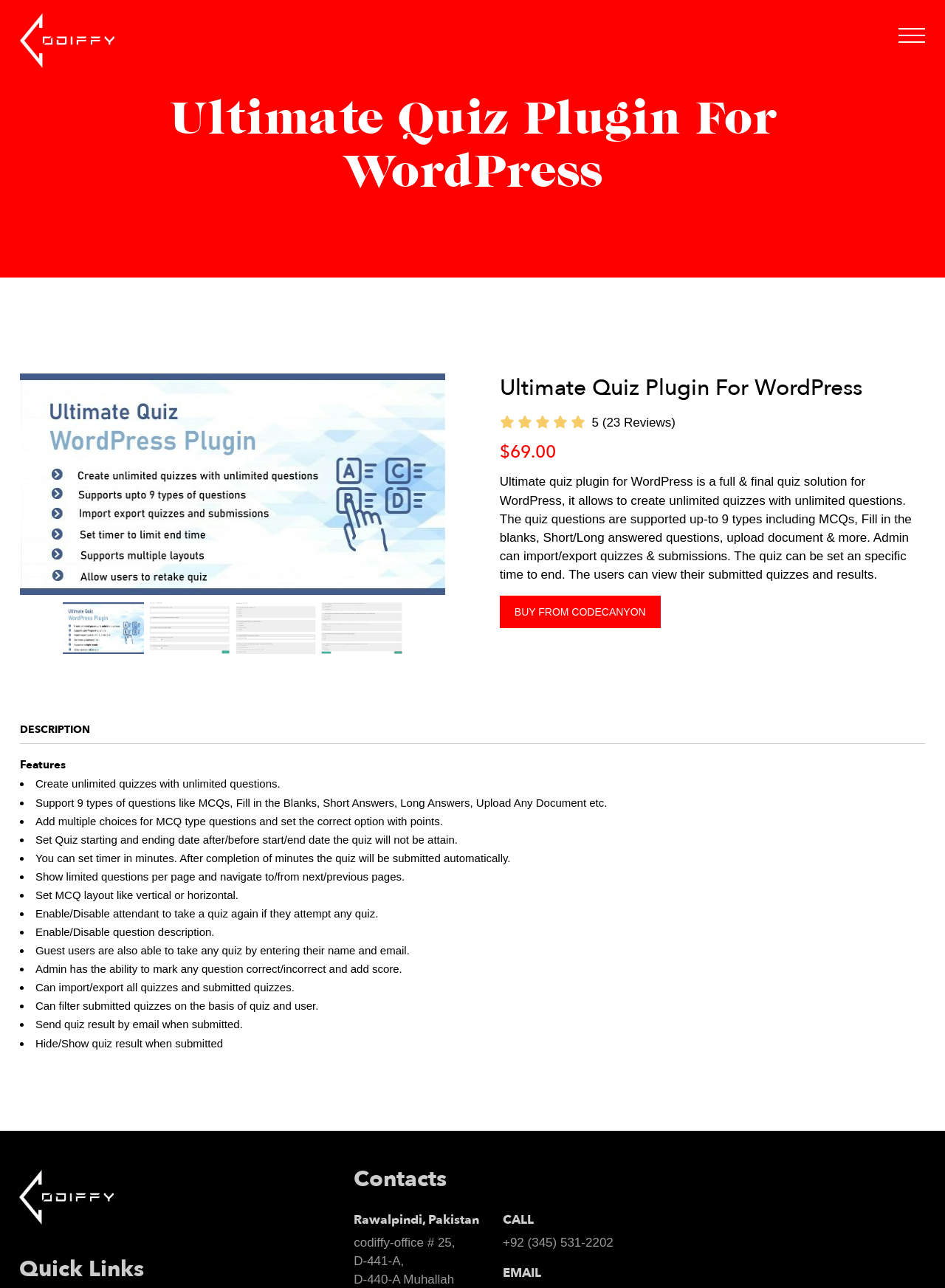Using the webpage screenshot and the element description Ultimate Quiz Plugin For WordPress, determine the bounding box coordinates. Specify the coordinates in the format (top-left x, top-left y, bottom-right x, bottom-right y) with values ranging from 0 to 1.

[0.179, 0.071, 0.821, 0.154]